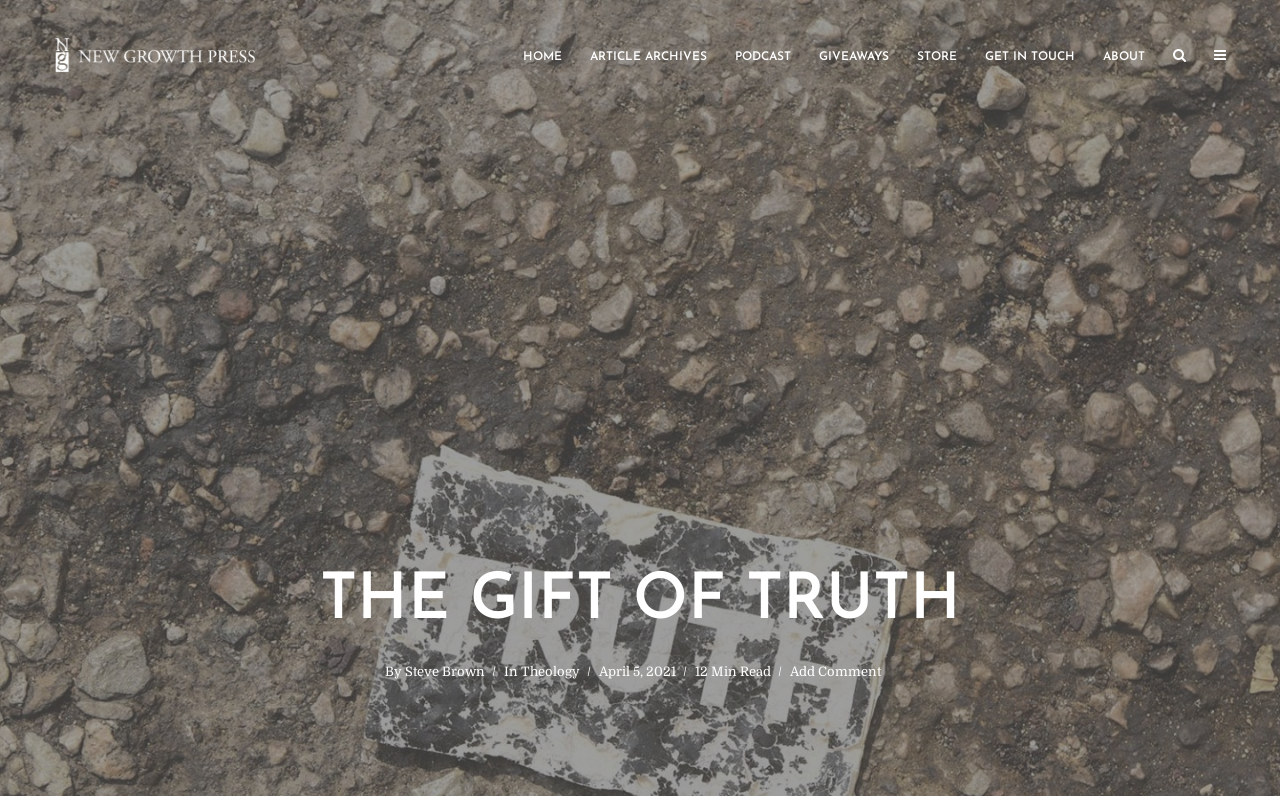Respond to the question below with a single word or phrase:
How many links are in the top navigation bar?

7